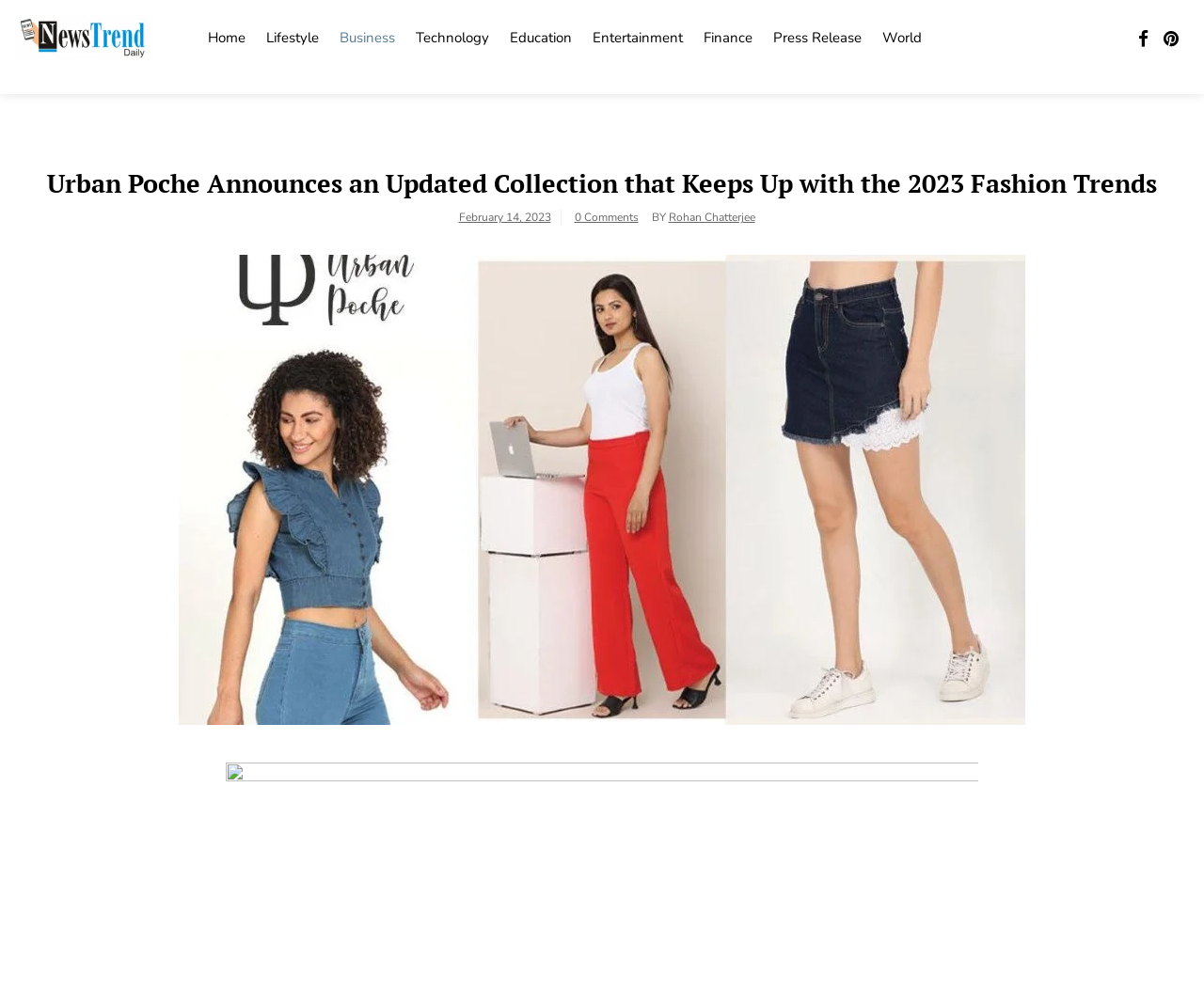Pinpoint the bounding box coordinates of the clickable element to carry out the following instruction: "check the author of the article."

[0.555, 0.208, 0.627, 0.223]